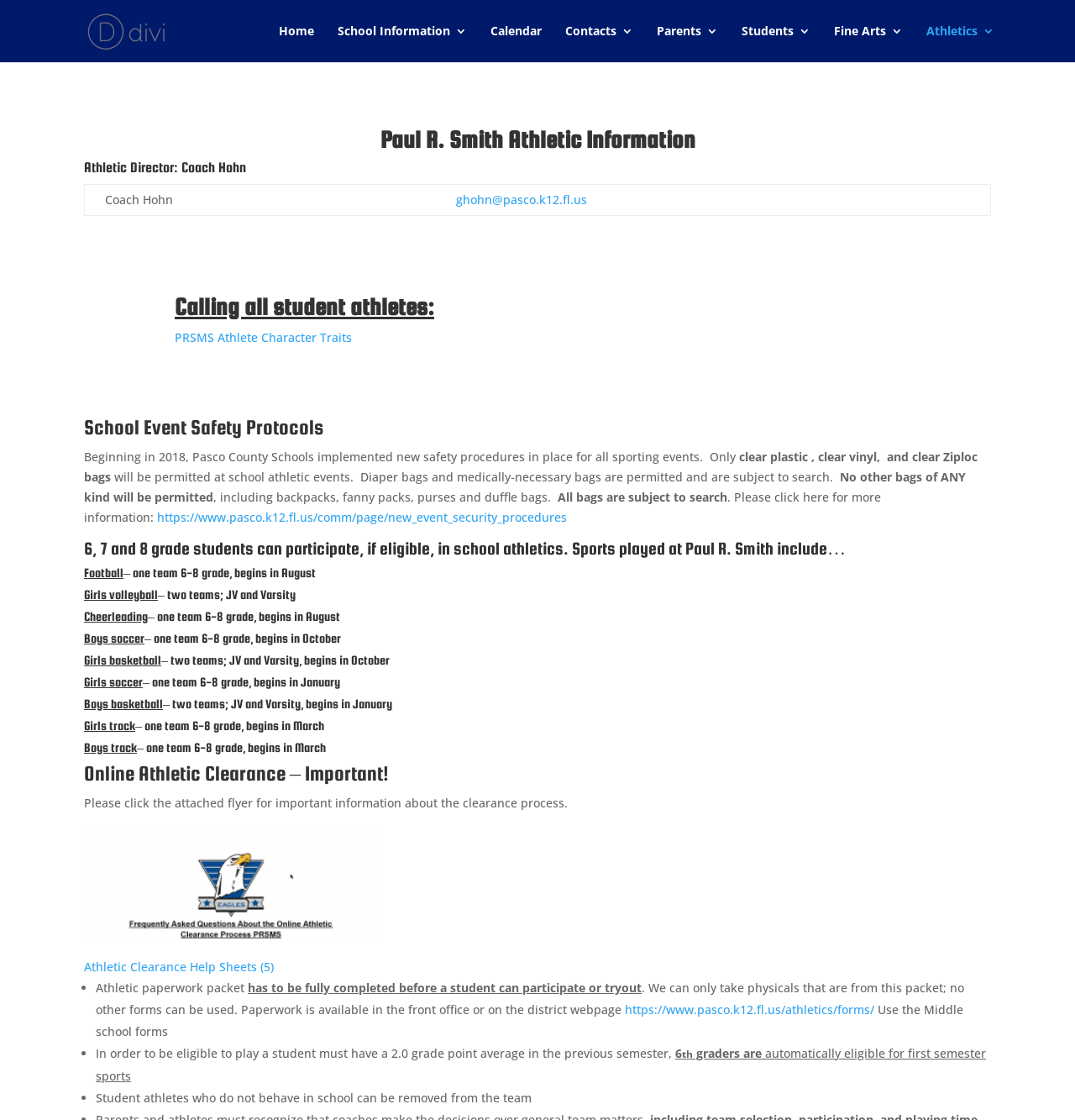Please locate the bounding box coordinates of the element that should be clicked to achieve the given instruction: "Get more information on new event security procedures".

[0.146, 0.454, 0.527, 0.469]